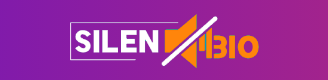Give an in-depth summary of the scene depicted in the image.

The image features the logo of "SilentBio," a vibrant and modern design that conveys a sense of creativity and professionalism. The logo incorporates a bold, dynamic font with the word "SILEN" in white, set against a striking purple background, while "BIO" is highlighted in an energetic orange hue. The graphic elements include an abstract icon, possibly representing sound or audio waves, crossed out, suggesting a focus on silence or confidentiality. This visually engaging logo emphasizes SilentBio's brand identity, complementing the overall theme of the webpage, "The Importance of Hiring a Domestic Assault Lawyer for Your Case," which suggests a supportive and informative platform addressing sensitive legal matters.